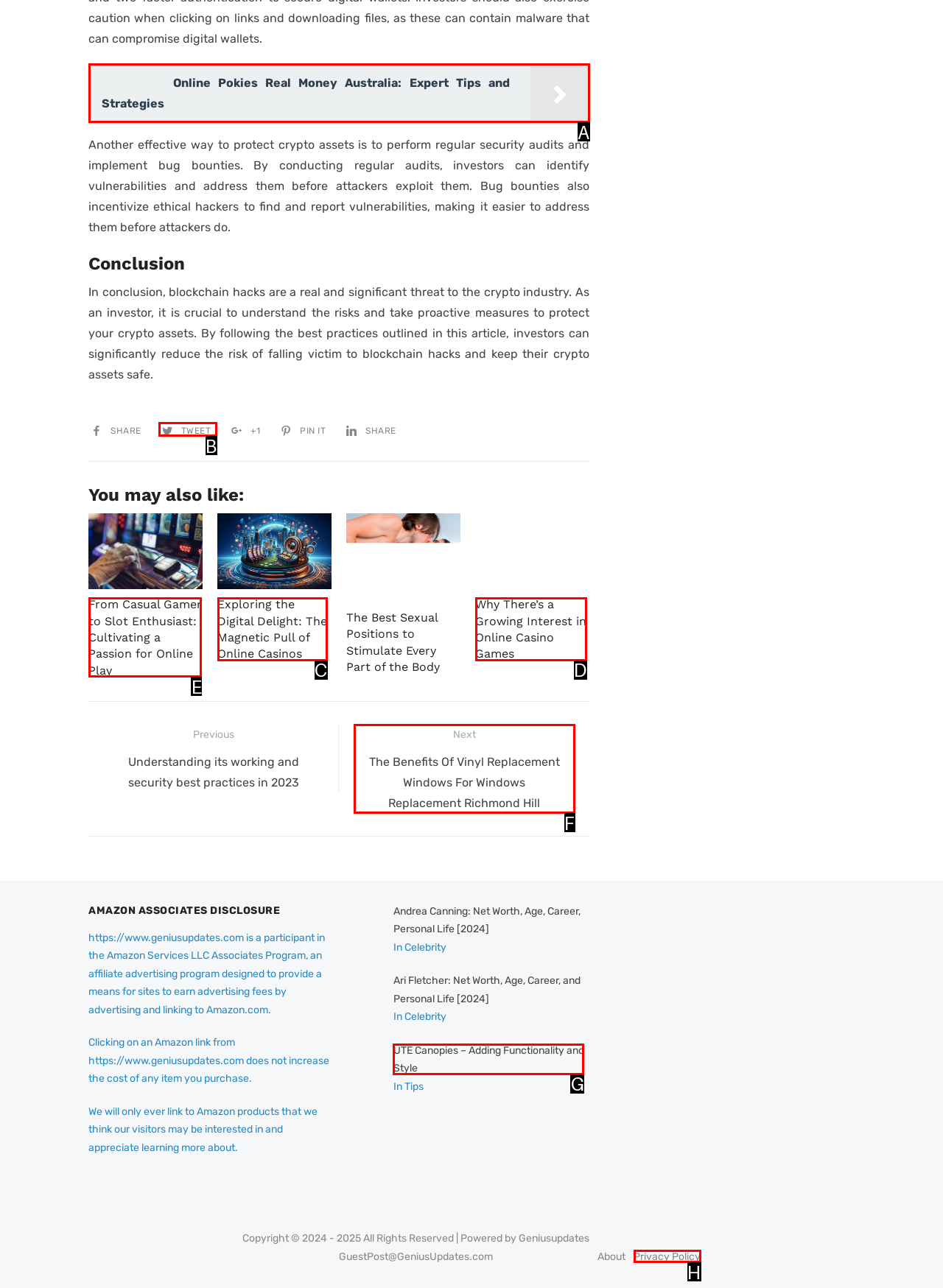Tell me which letter I should select to achieve the following goal: Read the article 'From Casual Gamer to Slot Enthusiast: Cultivating a Passion for Online Play'
Answer with the corresponding letter from the provided options directly.

E